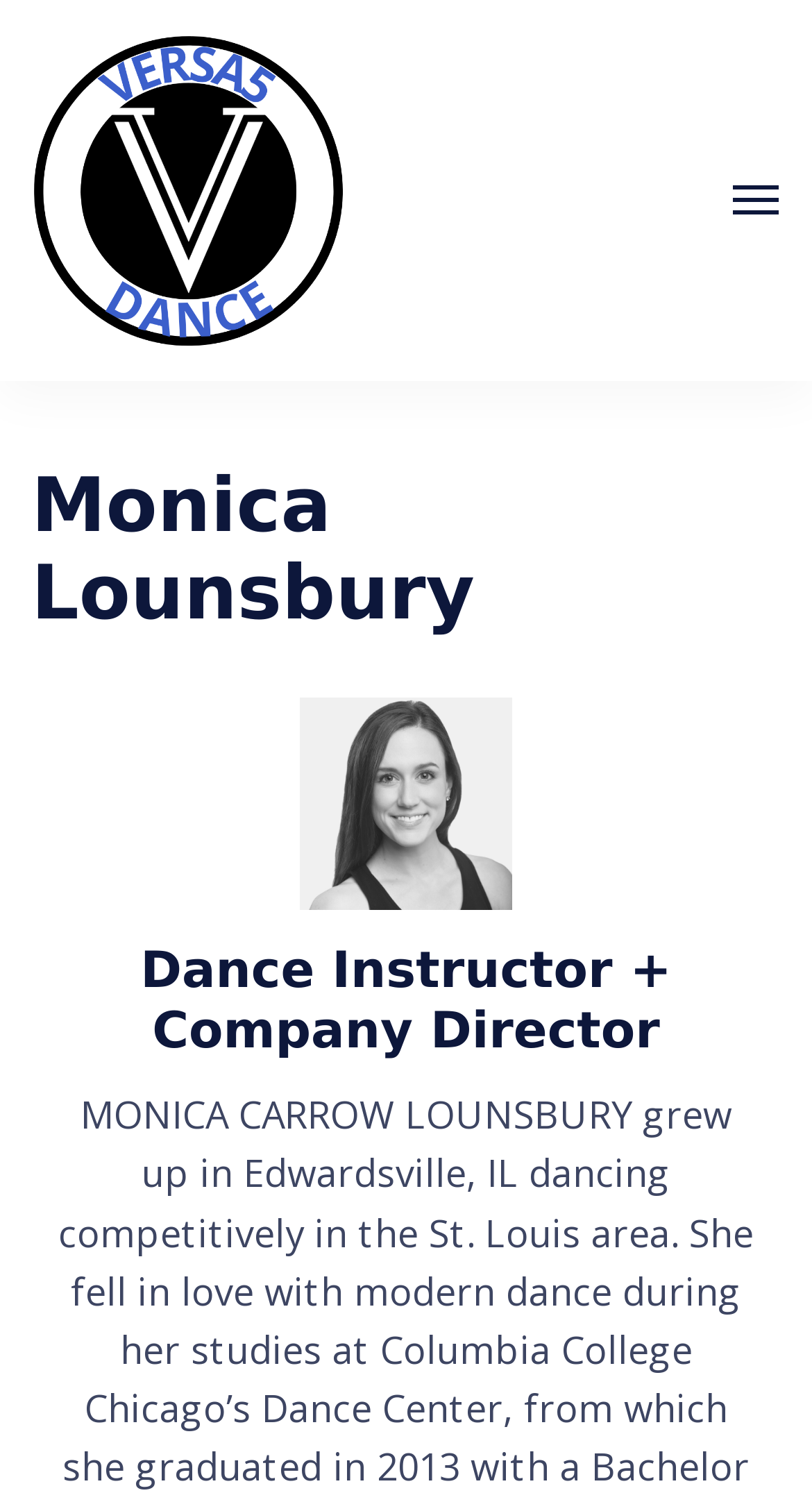What is the name of the company or organization?
From the image, provide a succinct answer in one word or a short phrase.

VERSA5